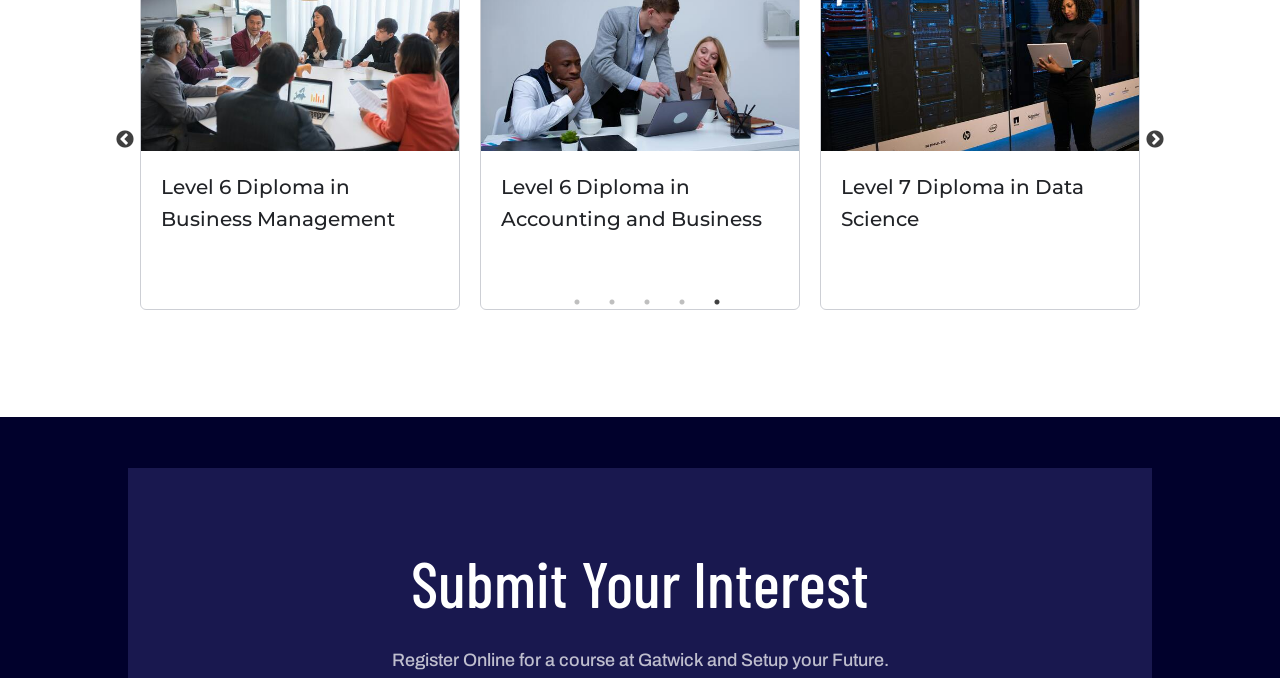Find the bounding box coordinates of the element's region that should be clicked in order to follow the given instruction: "Select the Level 6 Diploma in Accounting and Business link". The coordinates should consist of four float numbers between 0 and 1, i.e., [left, top, right, bottom].

[0.126, 0.258, 0.33, 0.34]